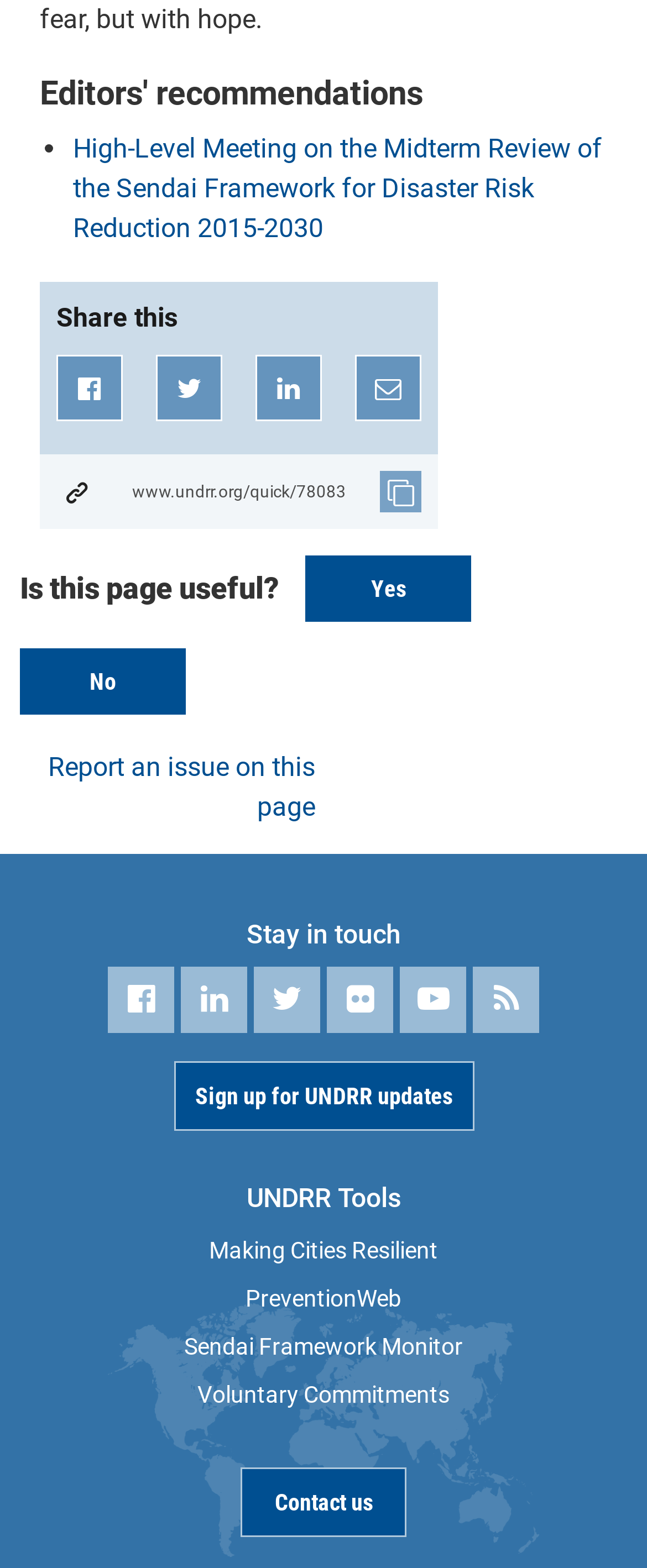Based on the element description "No", predict the bounding box coordinates of the UI element.

[0.031, 0.414, 0.287, 0.456]